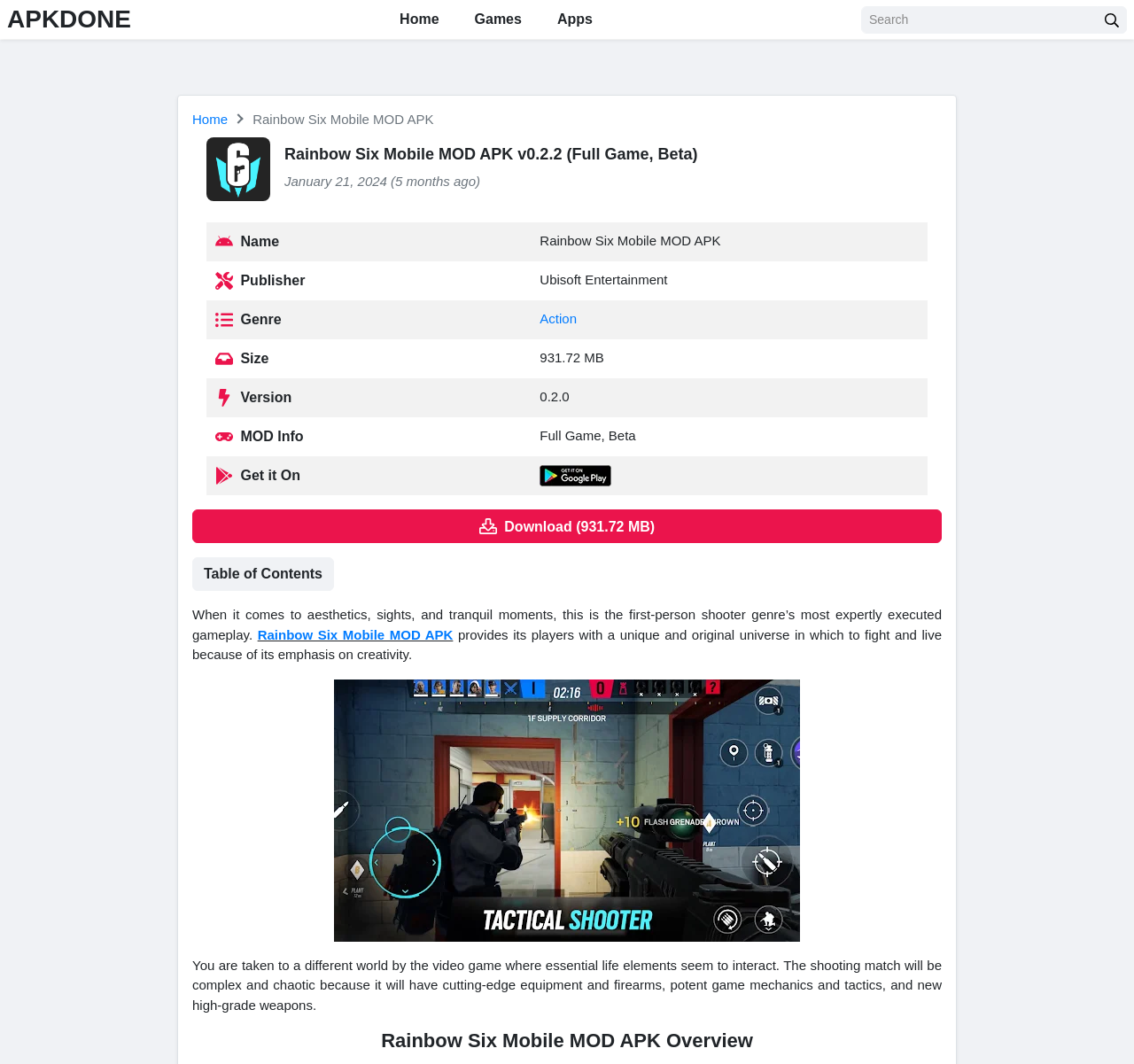Identify the bounding box coordinates of the clickable region required to complete the instruction: "find ra and dec". The coordinates should be given as four float numbers within the range of 0 and 1, i.e., [left, top, right, bottom].

None